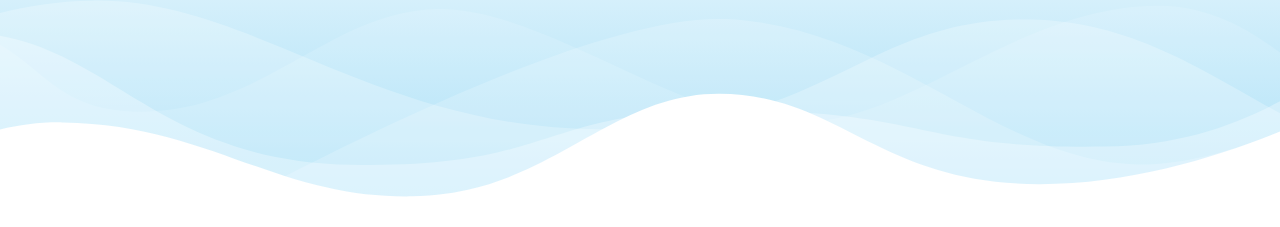What type of settings is the furniture intended for?
Based on the image, answer the question with a single word or brief phrase.

Busy commercial settings